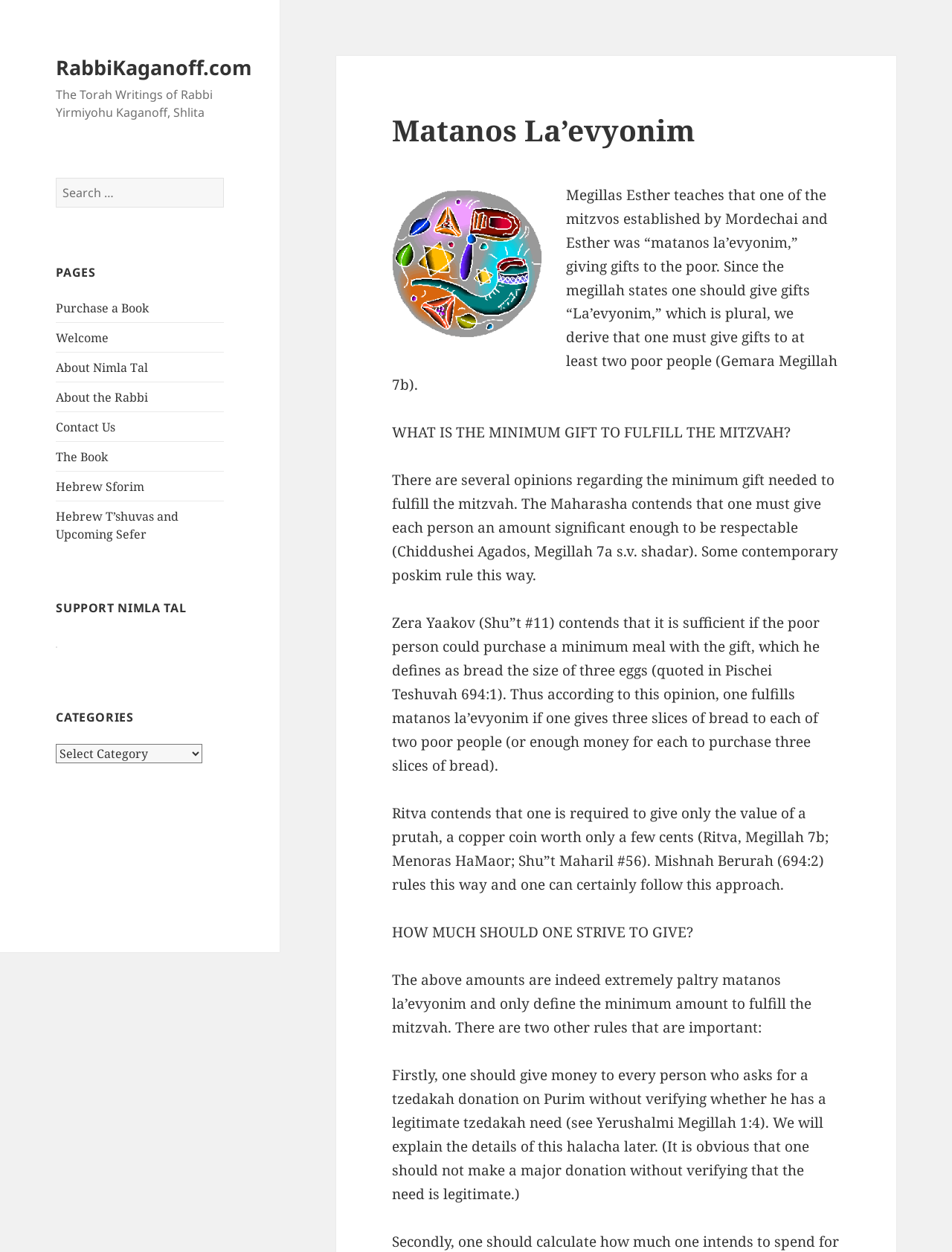Answer the following query with a single word or phrase:
What is the purpose of the 'Search for:' field?

To search the website